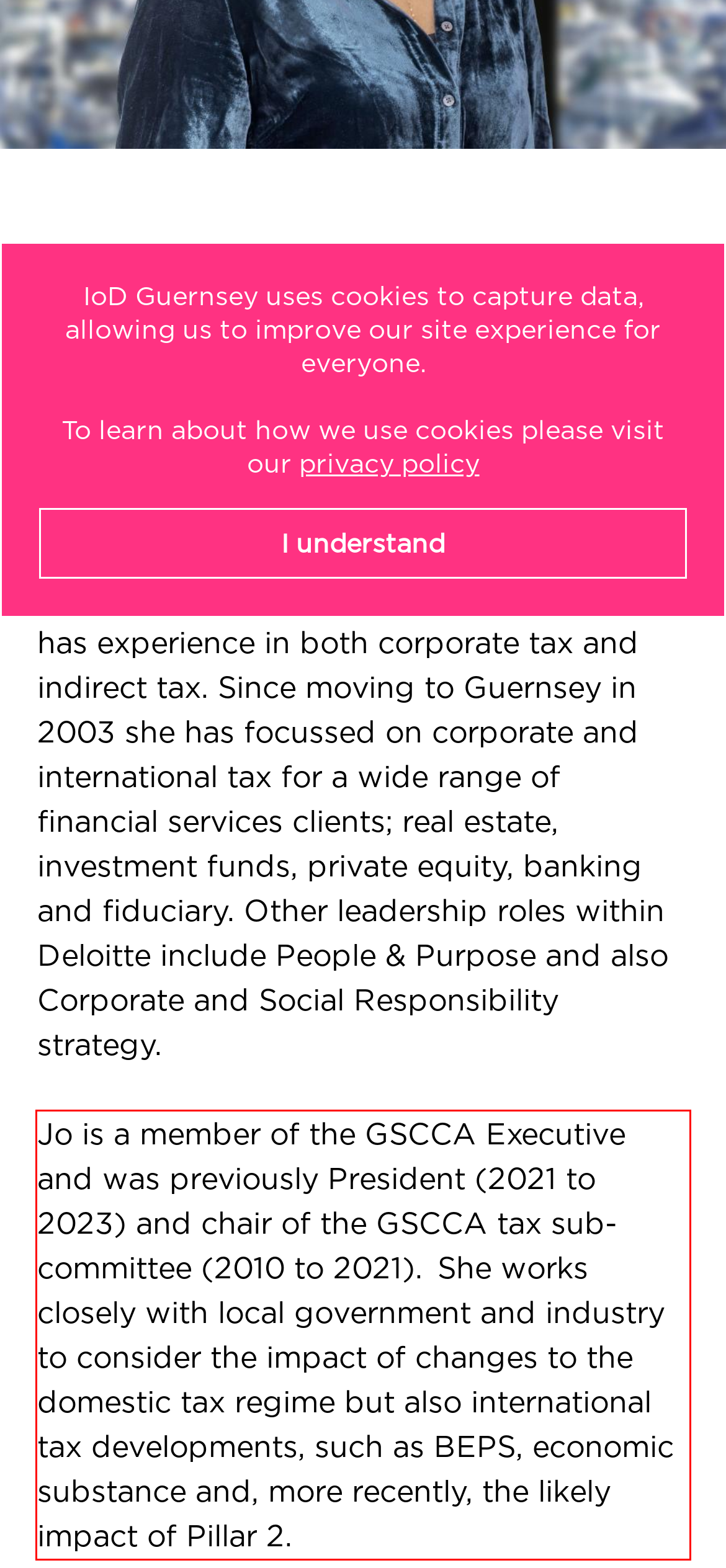View the screenshot of the webpage and identify the UI element surrounded by a red bounding box. Extract the text contained within this red bounding box.

Jo is a member of the GSCCA Executive and was previously President (2021 to 2023) and chair of the GSCCA tax sub-committee (2010 to 2021). She works closely with local government and industry to consider the impact of changes to the domestic tax regime but also international tax developments, such as BEPS, economic substance and, more recently, the likely impact of Pillar 2.